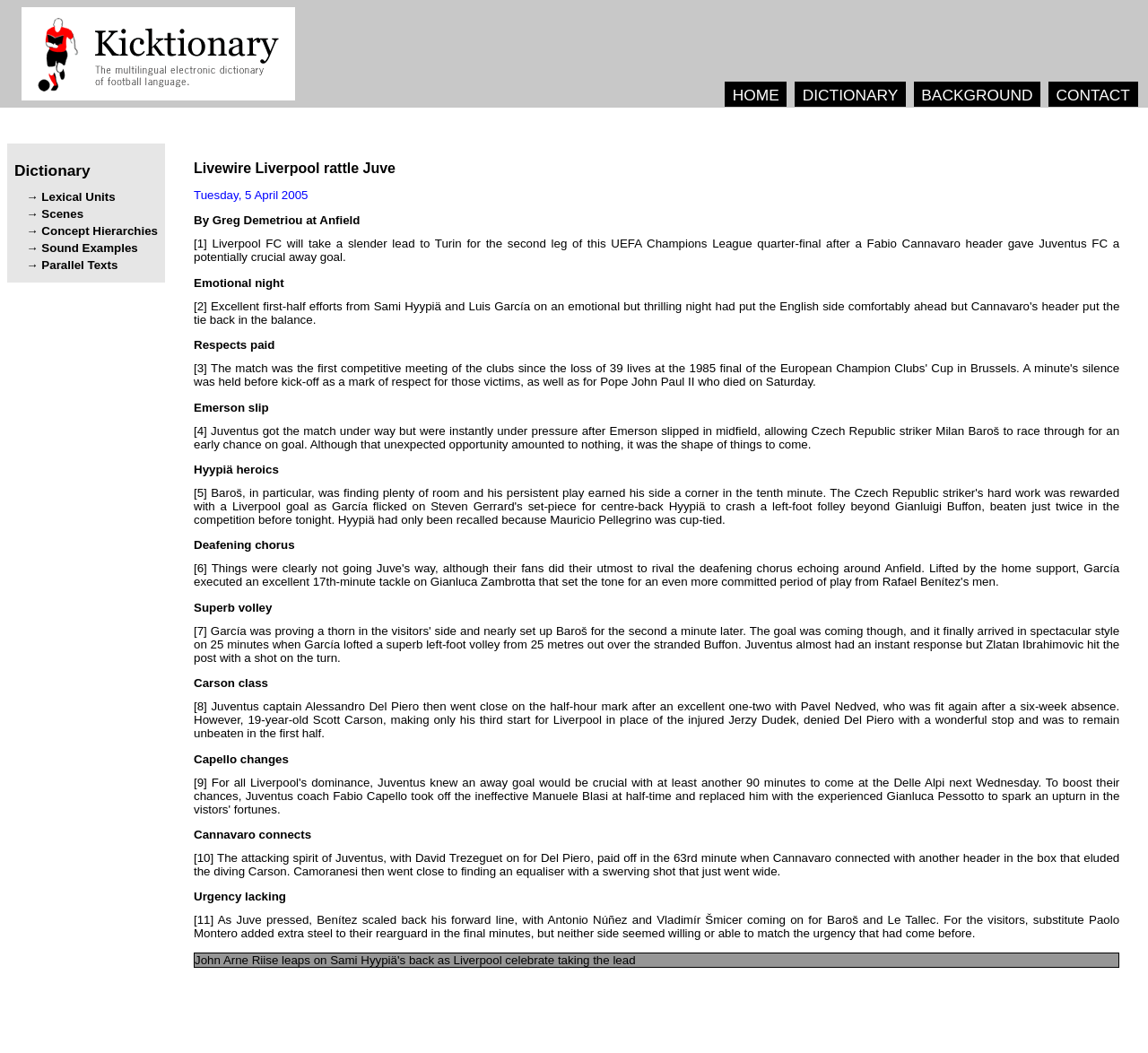Answer the following query concisely with a single word or phrase:
Who scored the goal for Juventus FC?

Fabio Cannavaro